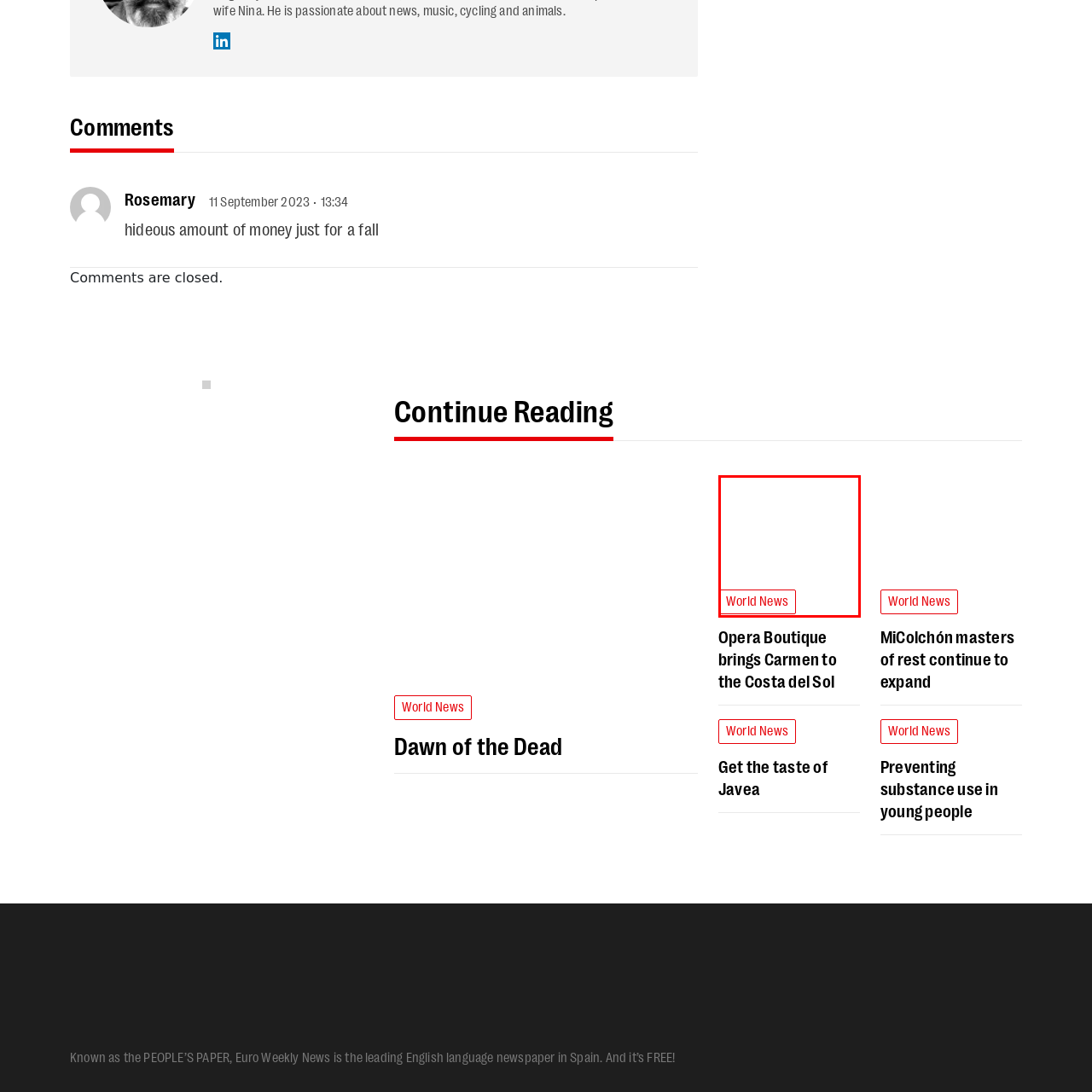Where is the opera being performed?
Review the image encased within the red bounding box and supply a detailed answer according to the visual information available.

The link to related content titled 'Opera Boutique brings Carmen to the Costa del Sol' suggests that the opera is being performed at the Costa del Sol.